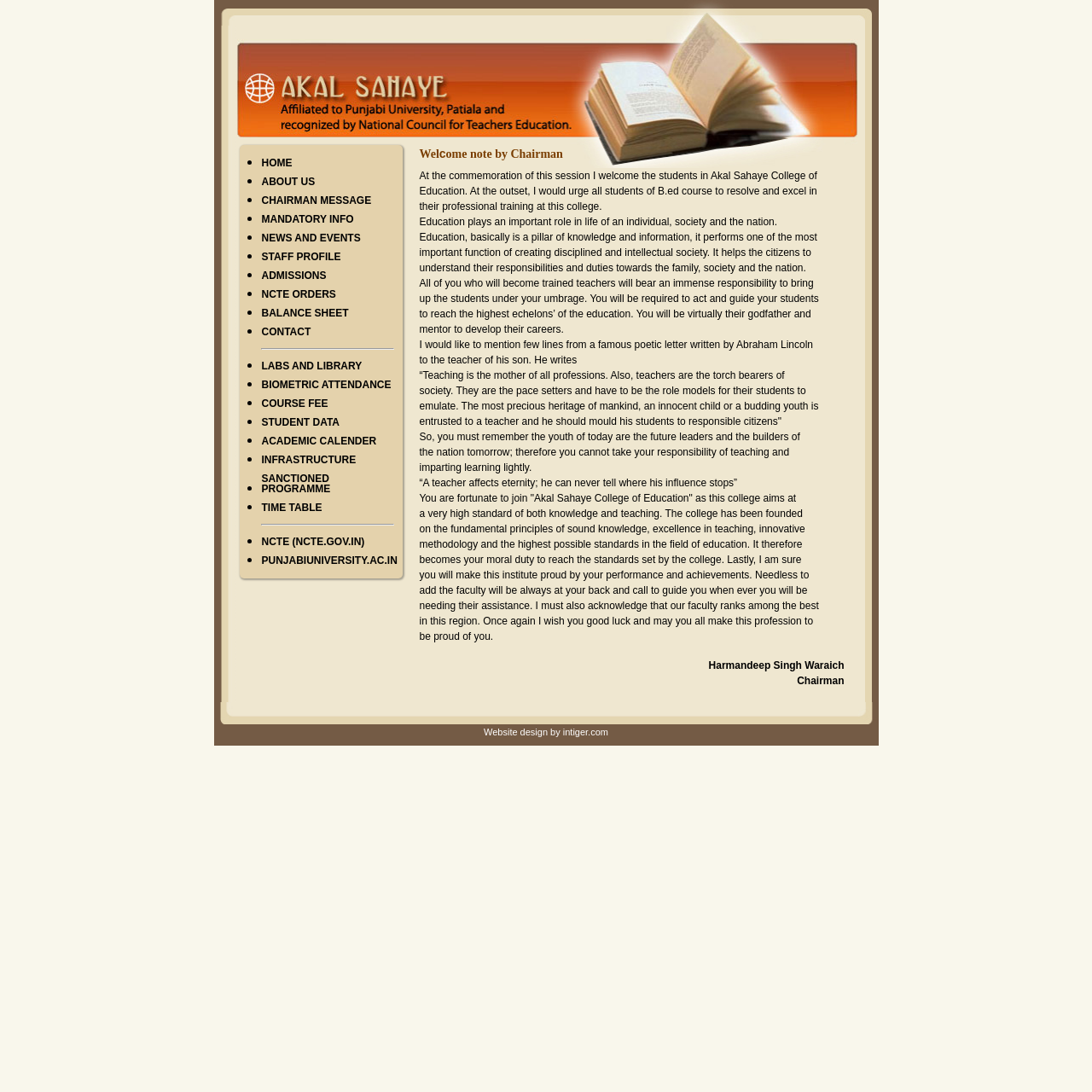Find the bounding box coordinates for the element that must be clicked to complete the instruction: "Click on the HOME link". The coordinates should be four float numbers between 0 and 1, indicated as [left, top, right, bottom].

[0.239, 0.141, 0.268, 0.158]